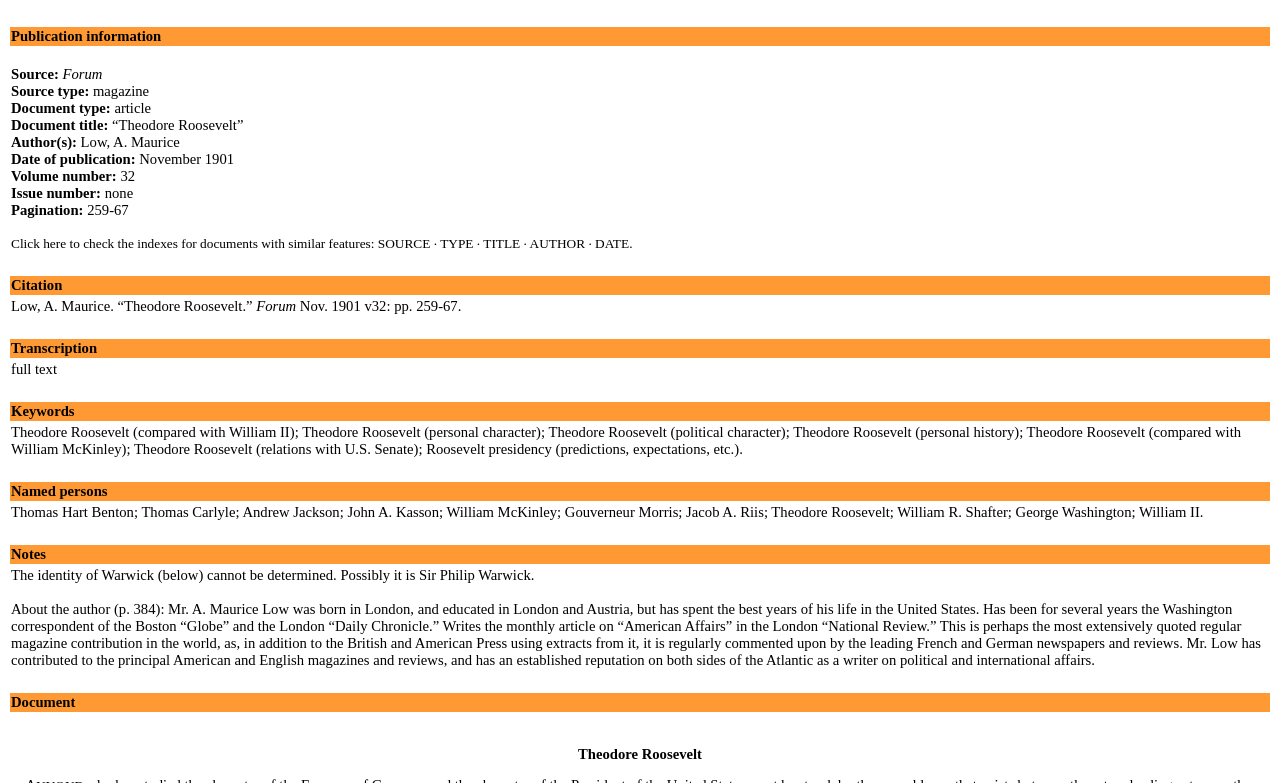Locate the coordinates of the bounding box for the clickable region that fulfills this instruction: "View the full text".

[0.008, 0.46, 0.992, 0.484]